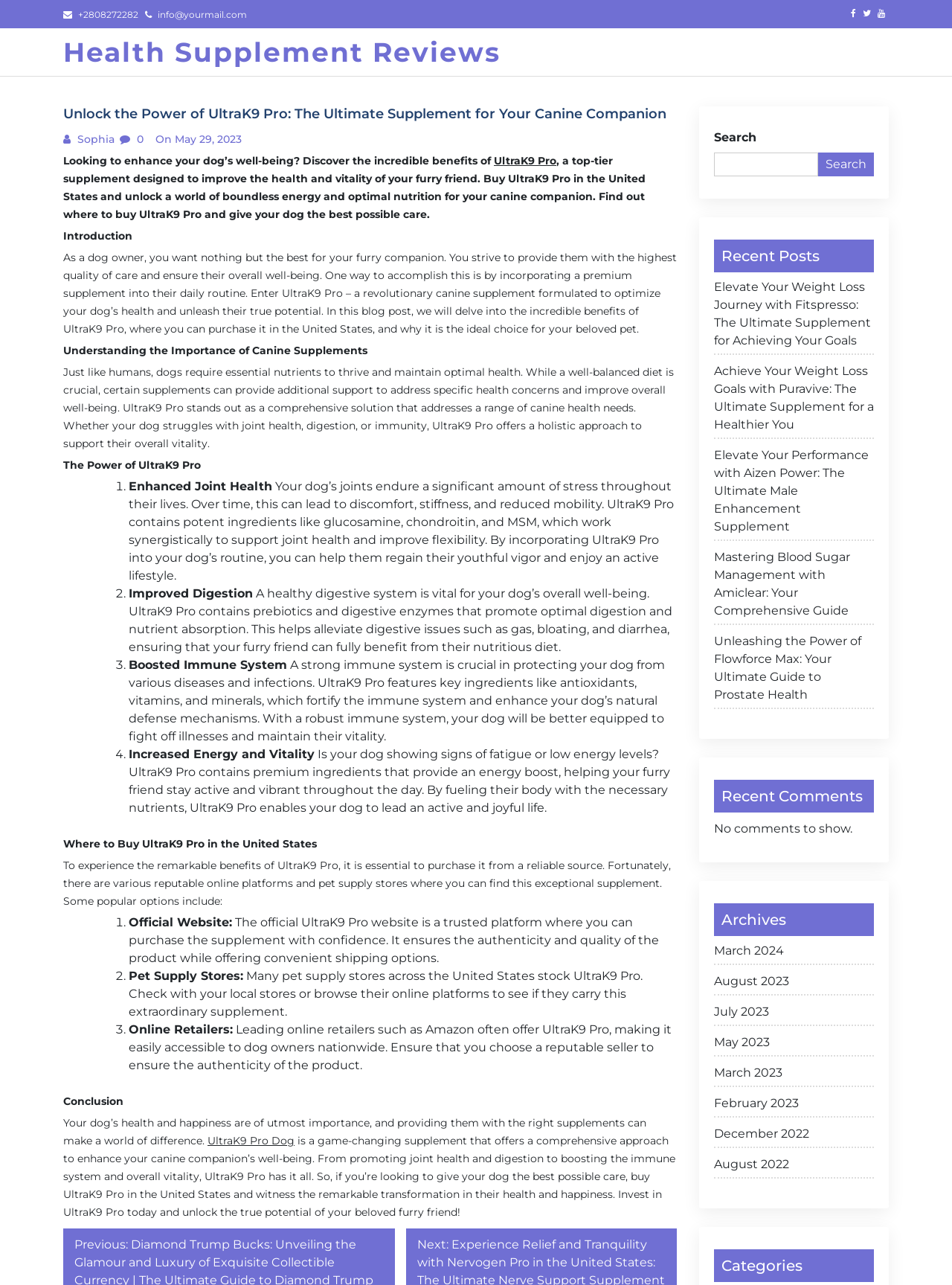Generate a comprehensive description of the webpage content.

This webpage is about UltraK9 Pro, a top-tier supplement designed to improve the health and vitality of dogs. The page has a heading "Unlock the Power of UltraK9 Pro: The Ultimate Supplement for Your Canine Companion" and a subheading that introduces the benefits of the supplement. 

At the top of the page, there are contact information and social media links. Below the heading, there is an article that discusses the importance of canine supplements, the benefits of UltraK9 Pro, and where to buy it in the United States. The article is divided into sections, including "Introduction", "Understanding the Importance of Canine Supplements", "The Power of UltraK9 Pro", and "Where to Buy UltraK9 Pro in the United States". 

The "Power of UltraK9 Pro" section lists four benefits of the supplement: enhanced joint health, improved digestion, boosted immune system, and increased energy and vitality. Each benefit is explained in detail, with a list marker and a brief description. 

The "Where to Buy UltraK9 Pro in the United States" section provides information on how to purchase the supplement from reliable sources, including the official website, pet supply stores, and online retailers. 

The page also has a search bar, a section for recent posts, and a section for recent comments. There are also links to archives and categories at the bottom of the page.